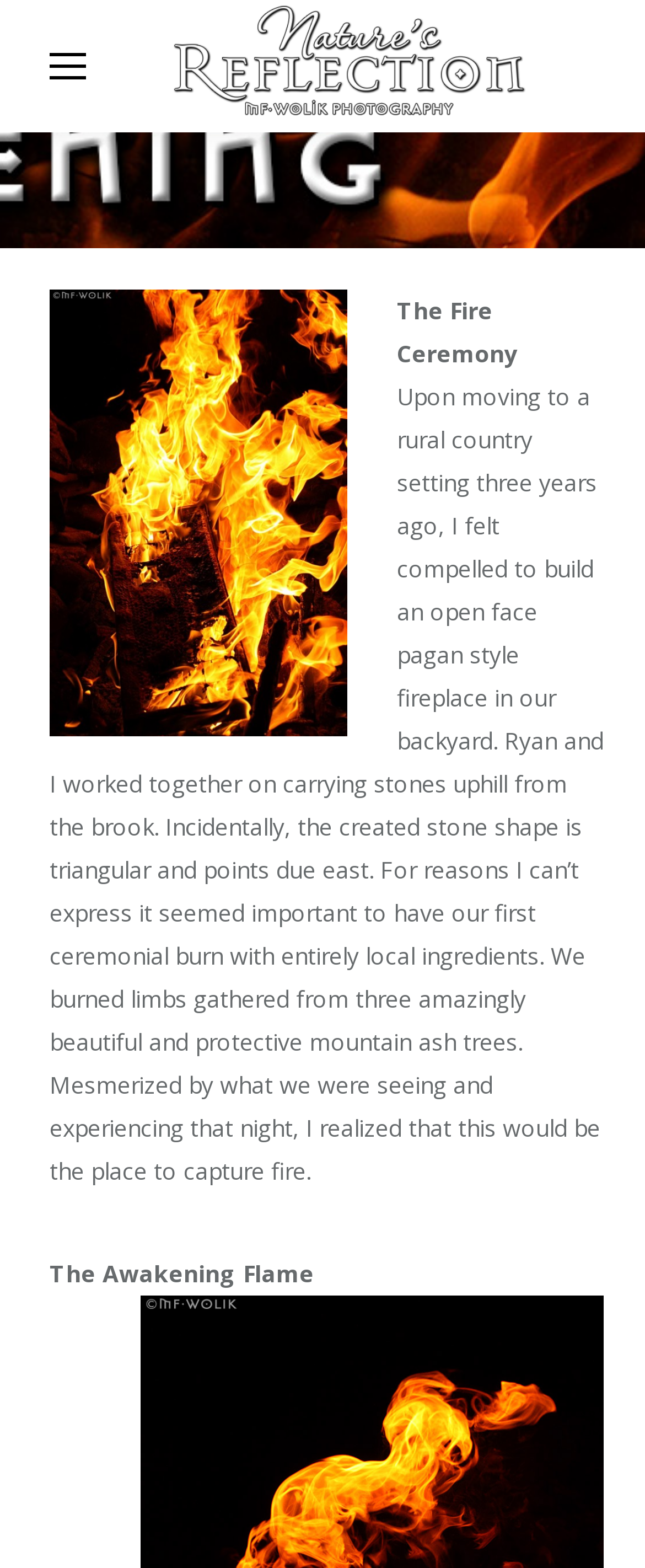Explain the webpage in detail, including its primary components.

The webpage is a photography portfolio page, specifically showcasing the work of MF Wolik Photography. At the top left corner, there is a mobile menu icon link. Next to it, on the top center, is a link to MF Wolik Photography, which is accompanied by an image with the same name. 

Below the top center link, there is a large image of a fire photograph, taking up about half of the screen width. To the right of the fire image, there are three blocks of text. The first block is a title, "The Fire Ceremony", followed by a longer paragraph describing the experience of building an open-face pagan-style fireplace and the first ceremonial burn. The text is quite detailed, mentioning the use of local ingredients and the mesmerizing experience of the night. 

Below the paragraph, there is another title, "The Awakening Flame", which is centered on the screen. At the bottom right corner, there is a "Go to Top" link, accompanied by a small image. Overall, the webpage has a simple and clean layout, with a focus on showcasing the photography work and telling a story through text.